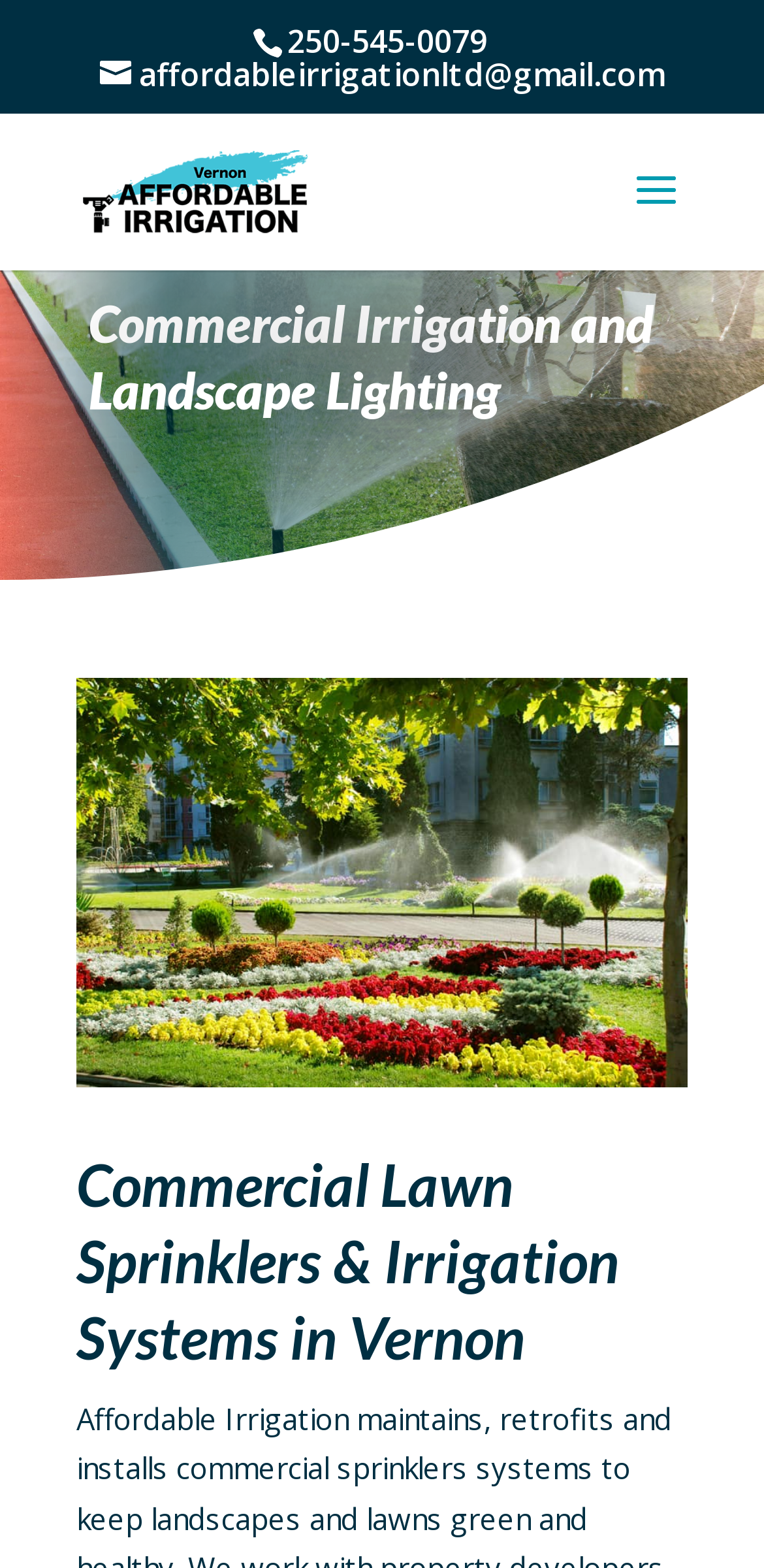Determine the bounding box coordinates of the UI element that matches the following description: "affordableirrigationltd@gmail.com". The coordinates should be four float numbers between 0 and 1 in the format [left, top, right, bottom].

[0.131, 0.034, 0.869, 0.061]